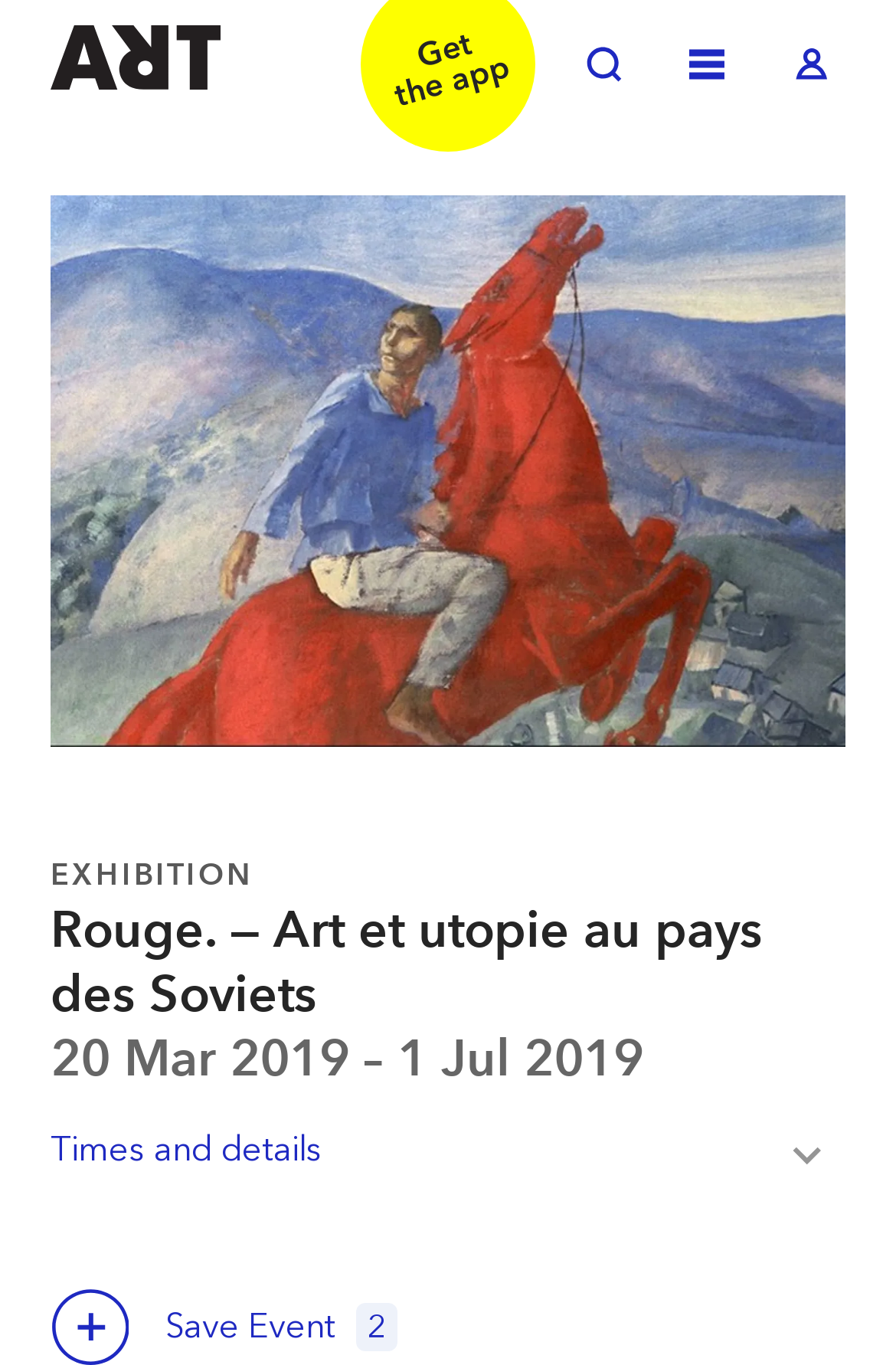Find the UI element described as: "Toggle Search" and predict its bounding box coordinates. Ensure the coordinates are four float numbers between 0 and 1, [left, top, right, bottom].

[0.636, 0.024, 0.713, 0.074]